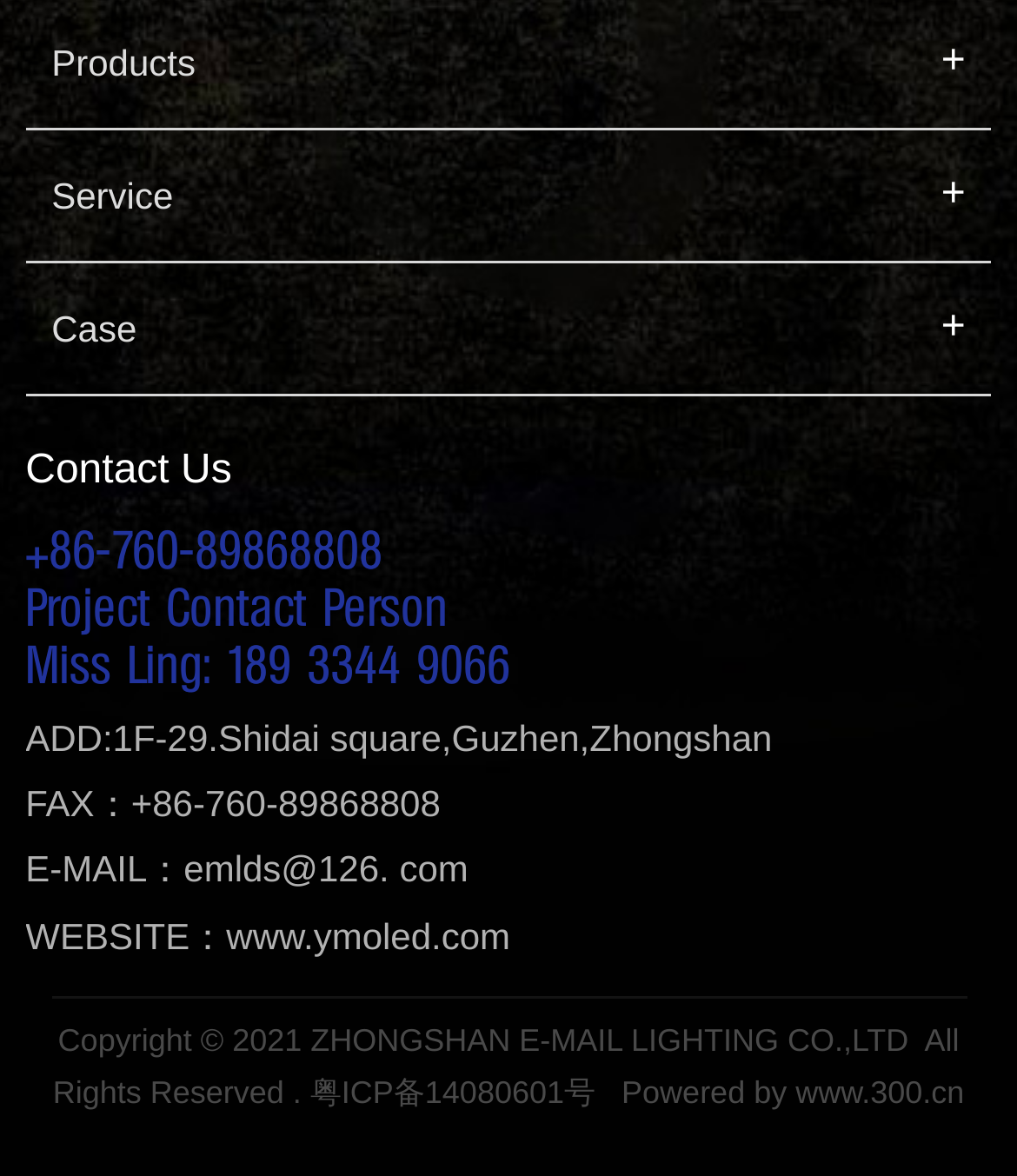Find the bounding box coordinates of the clickable element required to execute the following instruction: "Contact us by phone". Provide the coordinates as four float numbers between 0 and 1, i.e., [left, top, right, bottom].

[0.025, 0.444, 0.376, 0.492]